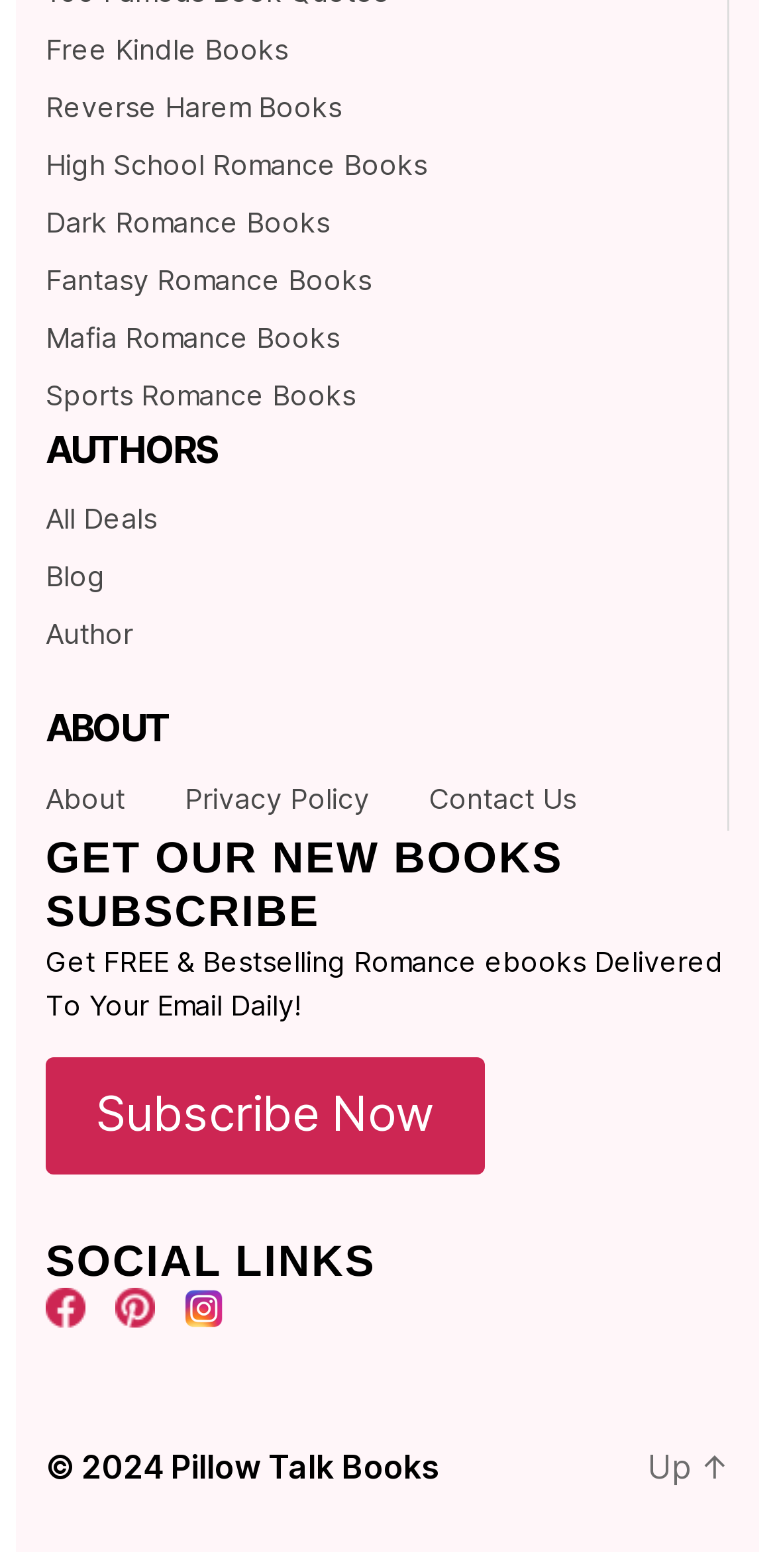Please answer the following query using a single word or phrase: 
What is the last link in the 'READERS' category?

Sports Romance Books